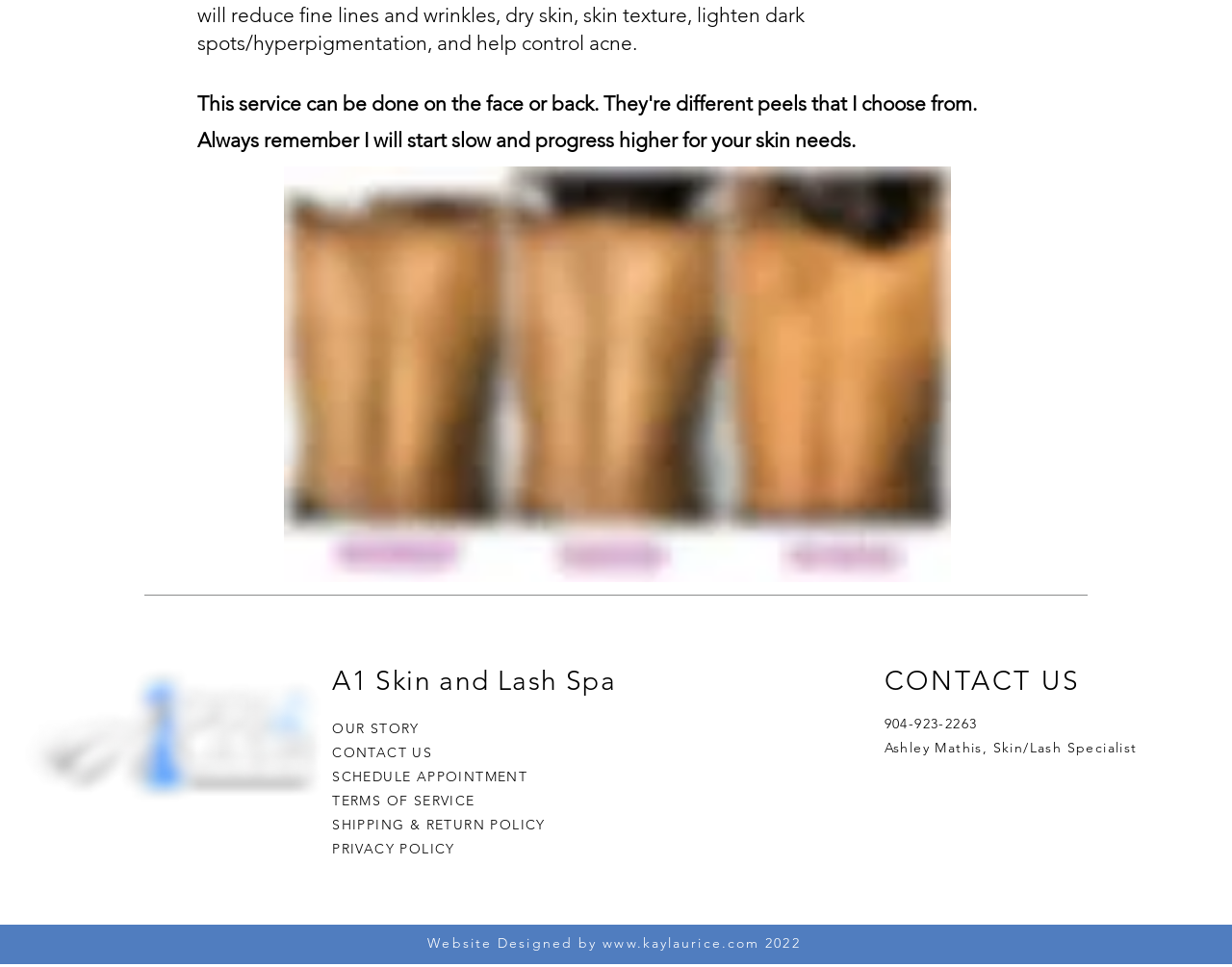Locate the bounding box coordinates of the area that needs to be clicked to fulfill the following instruction: "schedule an appointment". The coordinates should be in the format of four float numbers between 0 and 1, namely [left, top, right, bottom].

[0.27, 0.794, 0.428, 0.812]